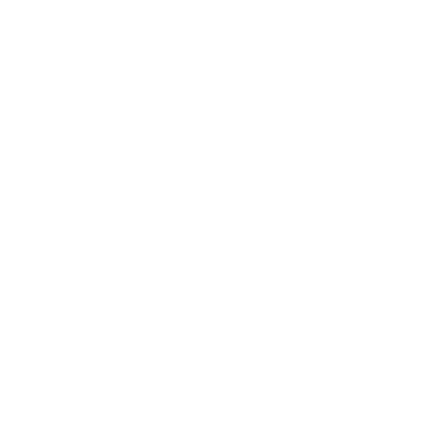From the details in the image, provide a thorough response to the question: How many bottles are included in the set?

The caption states that the packaging is part of a set that includes 'three 6.7 fl oz bottles', indicating that the set contains three bottles of face wash.